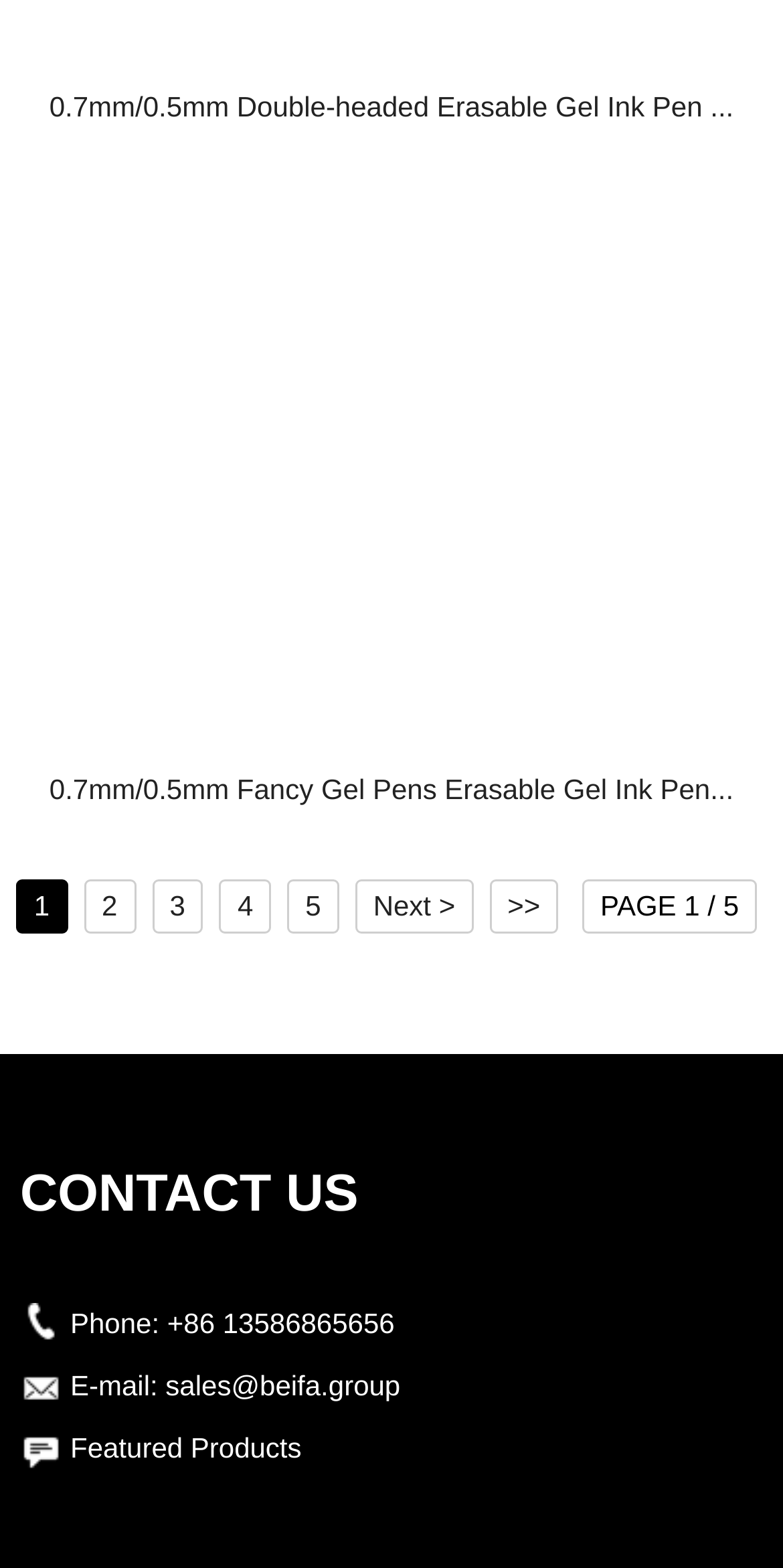Pinpoint the bounding box coordinates of the area that must be clicked to complete this instruction: "View Instagram page".

None